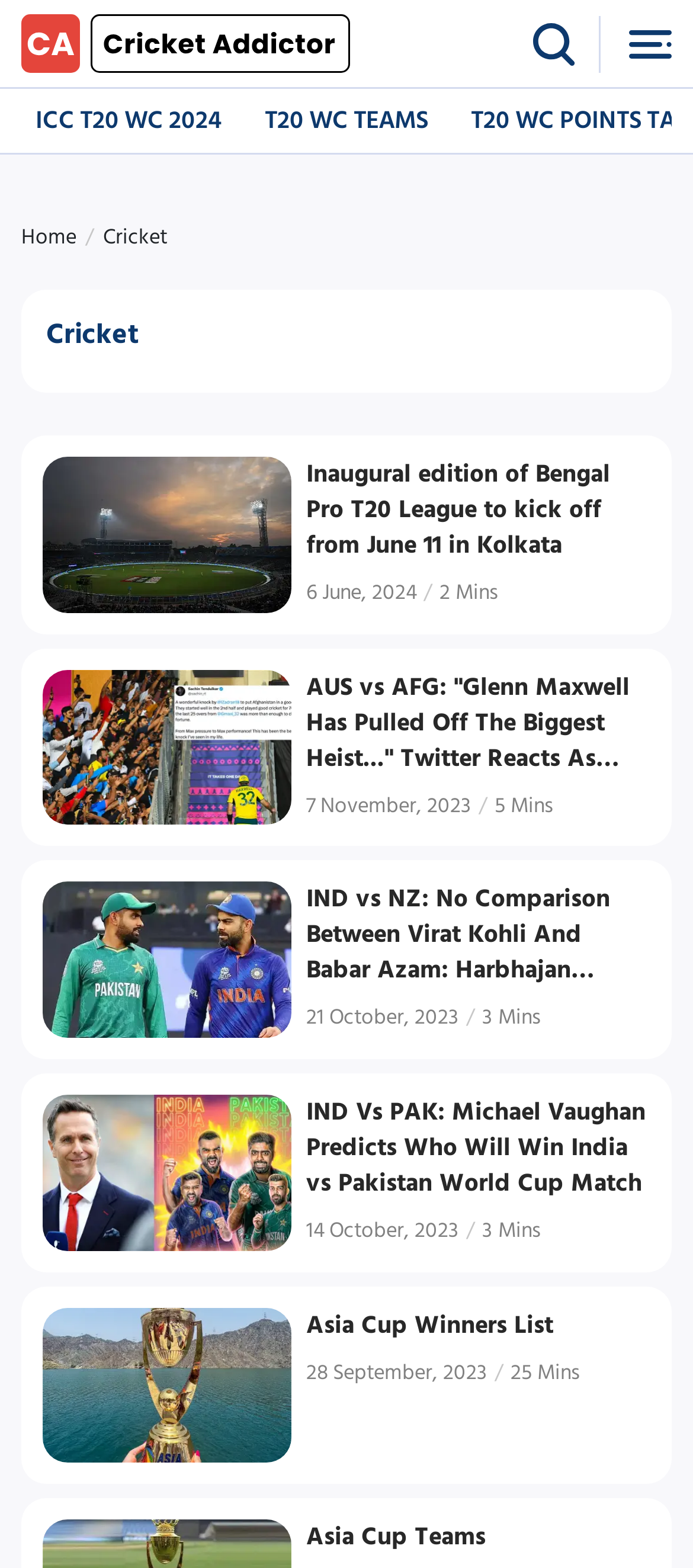Provide the bounding box coordinates of the HTML element this sentence describes: "Seasons to Row". The bounding box coordinates consist of four float numbers between 0 and 1, i.e., [left, top, right, bottom].

None